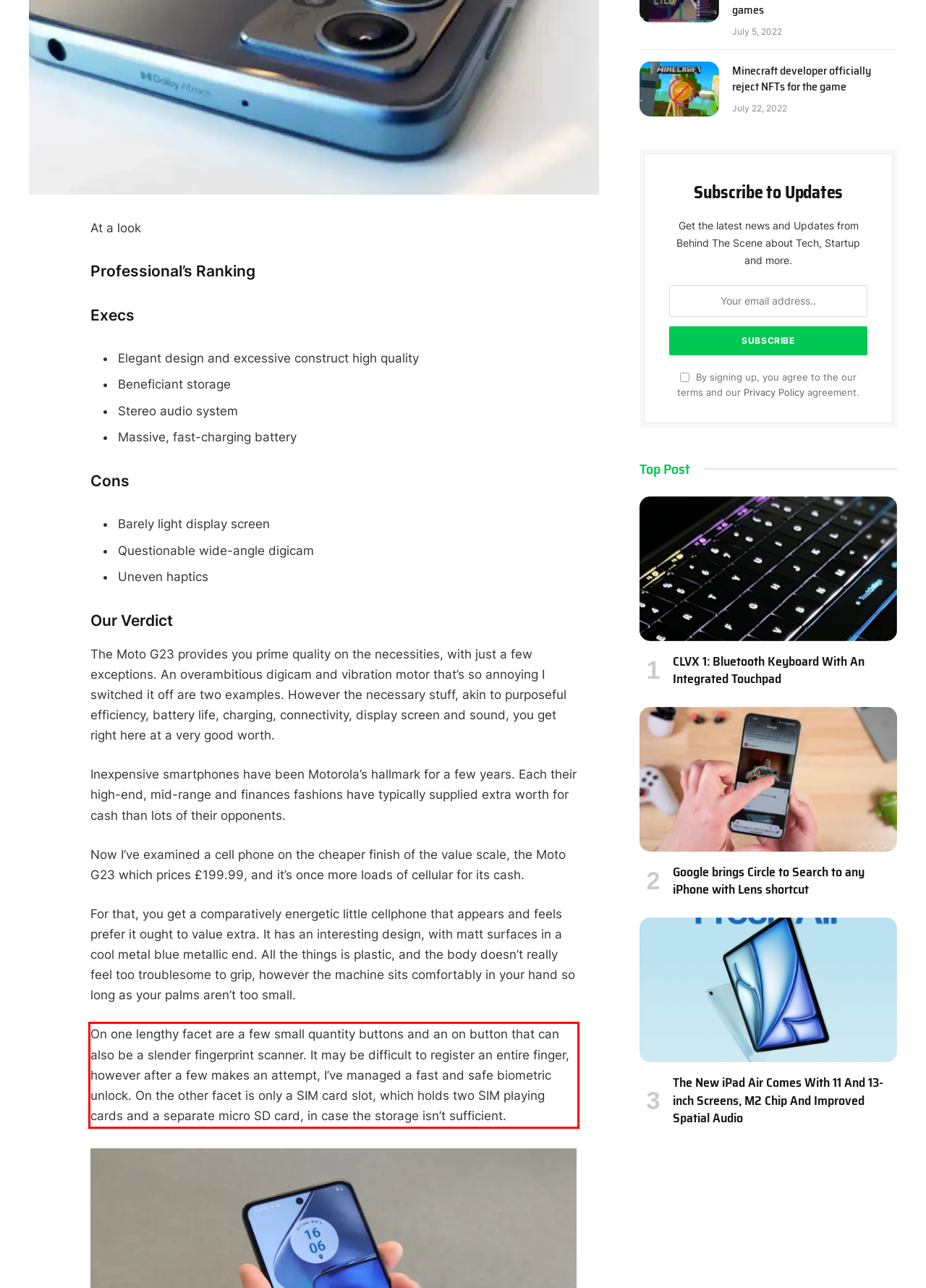Please take the screenshot of the webpage, find the red bounding box, and generate the text content that is within this red bounding box.

On one lengthy facet are a few small quantity buttons and an on button that can also be a slender fingerprint scanner. It may be difficult to register an entire finger, however after a few makes an attempt, I’ve managed a fast and safe biometric unlock. On the other facet is only a SIM card slot, which holds two SIM playing cards and a separate micro SD card, in case the storage isn’t sufficient.